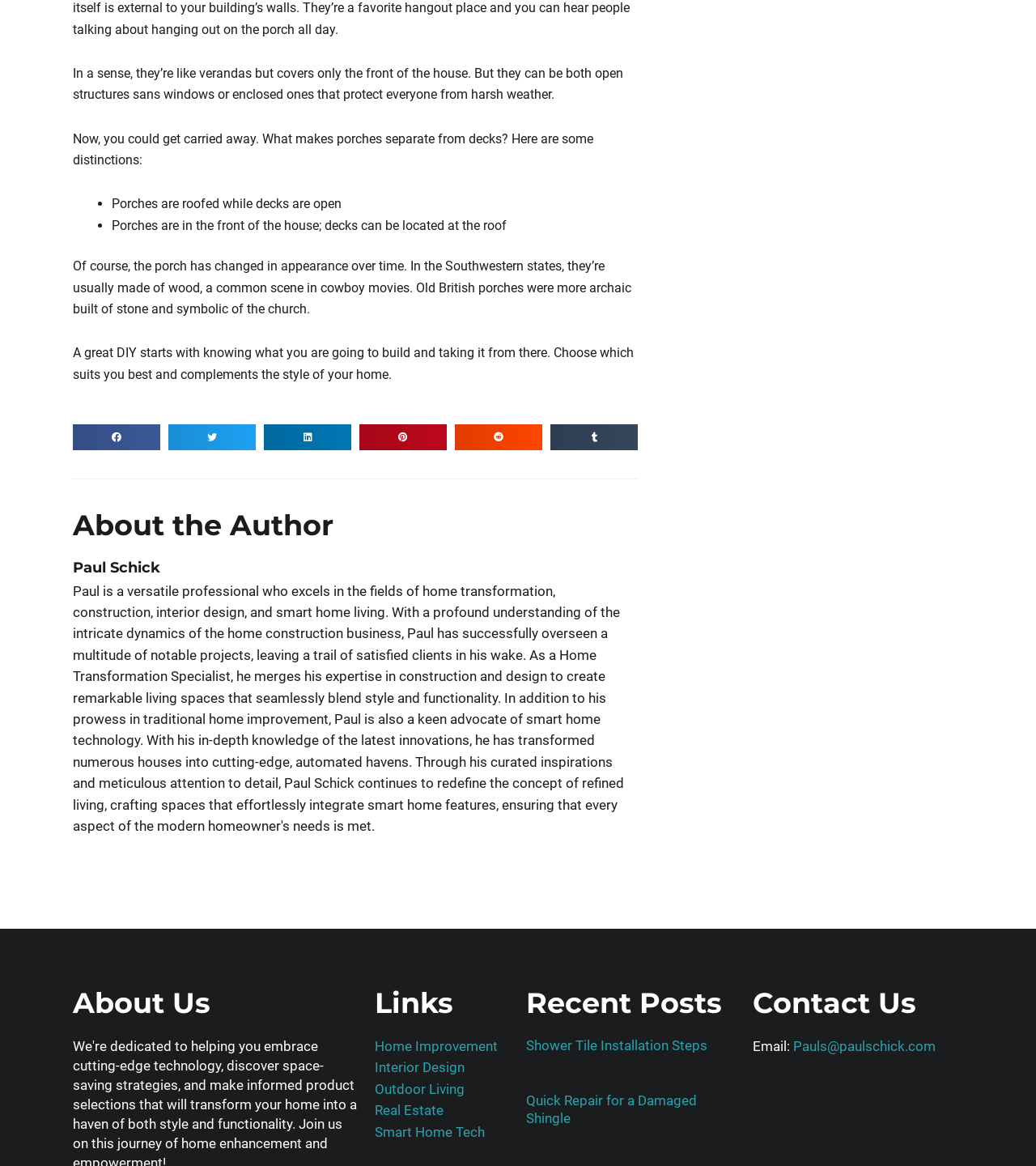Identify the bounding box coordinates for the region of the element that should be clicked to carry out the instruction: "Click on the 'Welcome' link". The bounding box coordinates should be four float numbers between 0 and 1, i.e., [left, top, right, bottom].

None